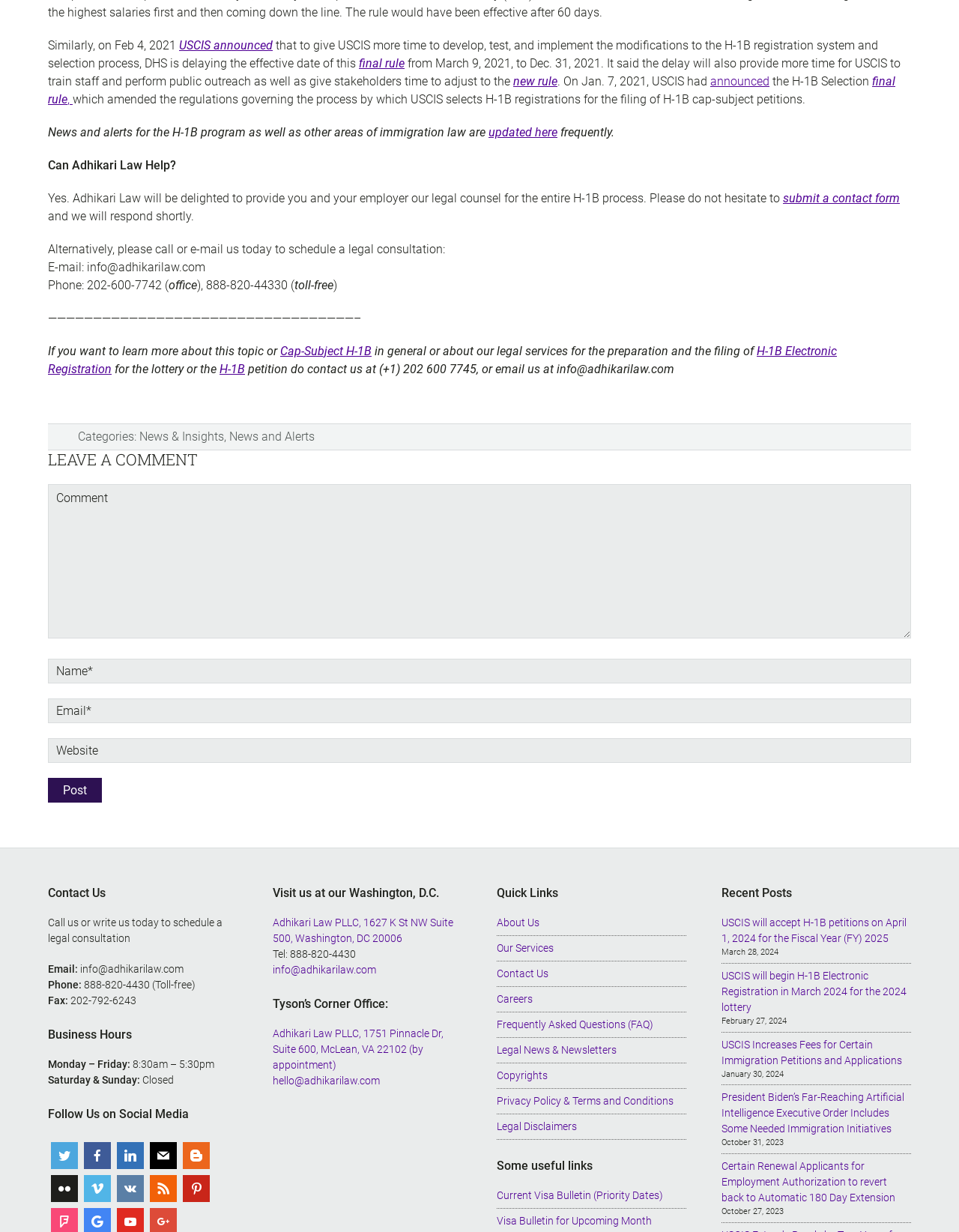Locate the UI element that matches the description new rule in the webpage screenshot. Return the bounding box coordinates in the format (top-left x, top-left y, bottom-right x, bottom-right y), with values ranging from 0 to 1.

[0.535, 0.06, 0.581, 0.072]